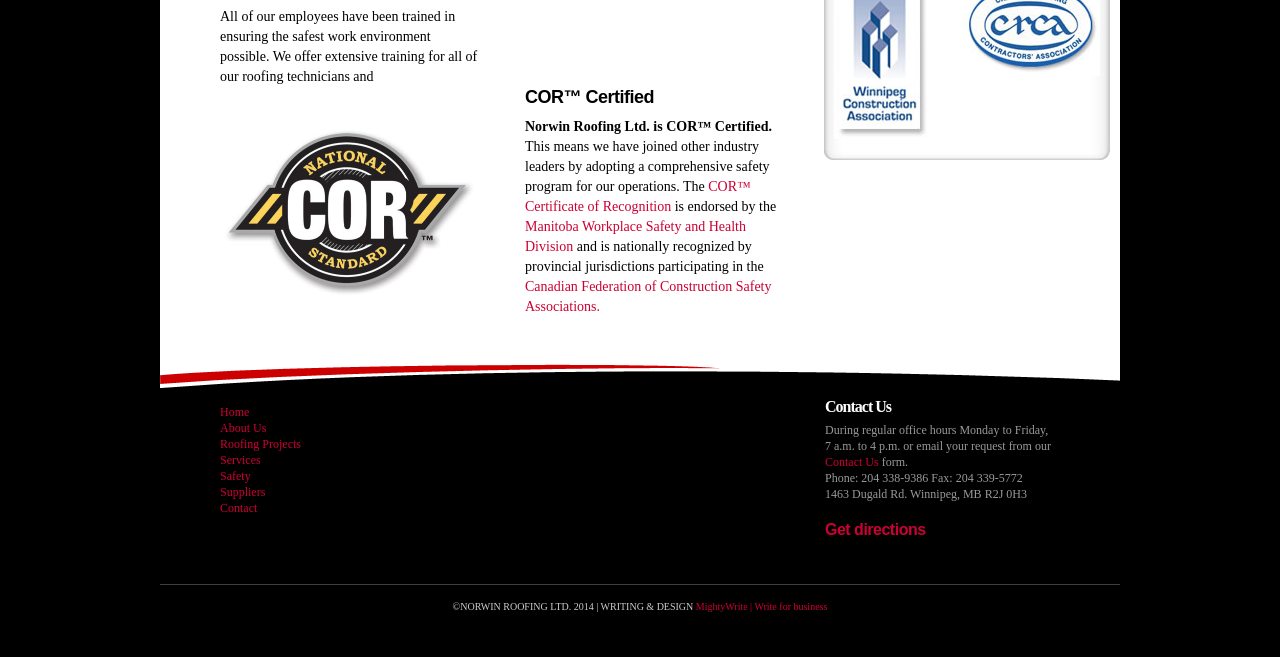Given the following UI element description: "MightyWrite | Write for business", find the bounding box coordinates in the webpage screenshot.

[0.544, 0.915, 0.646, 0.932]